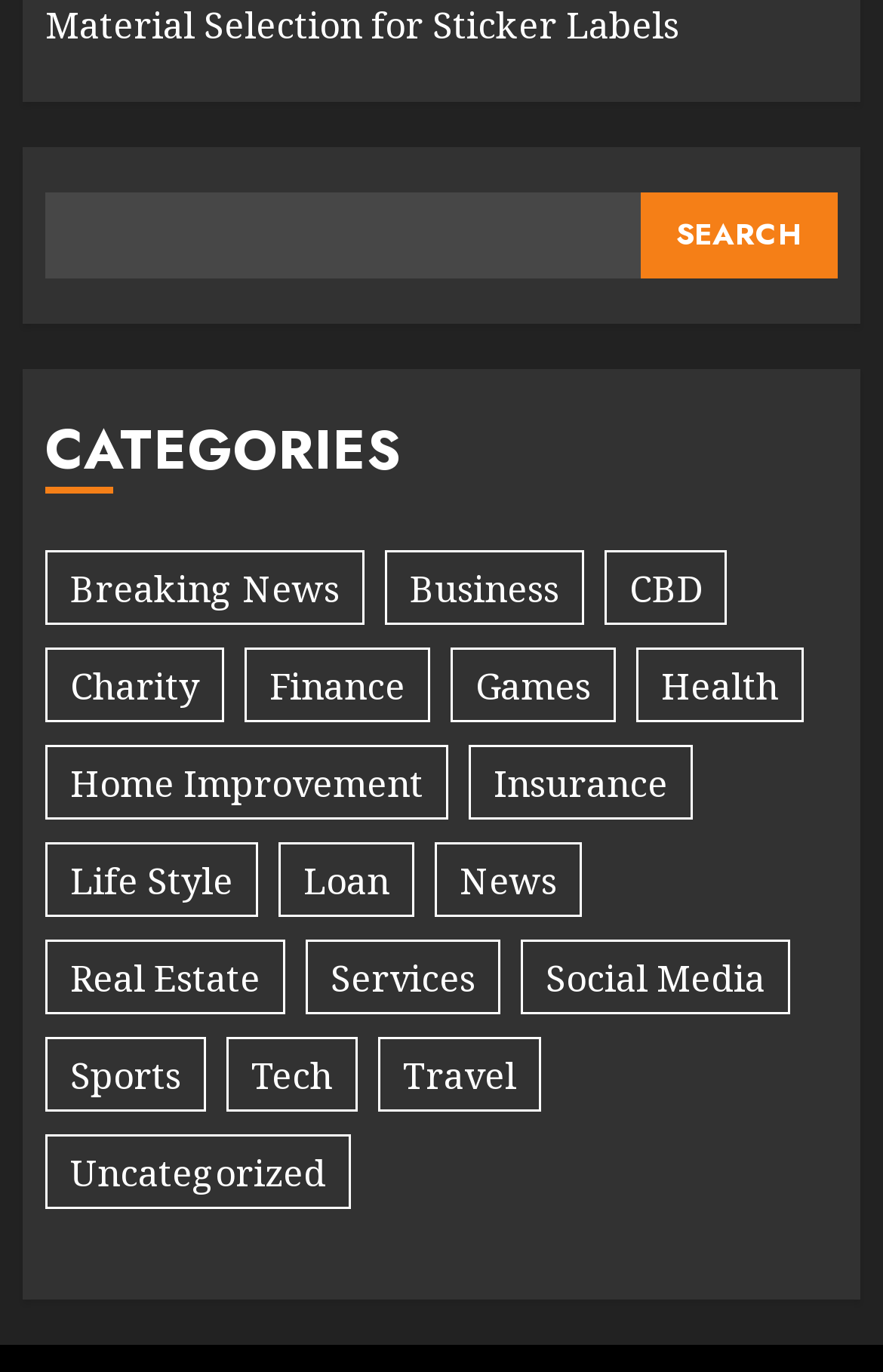Please examine the image and answer the question with a detailed explanation:
What is the purpose of the search box?

The search box is located at the top of the webpage, and it has a button with the text 'SEARCH'. This suggests that the purpose of the search box is to allow users to search for specific content on the webpage.